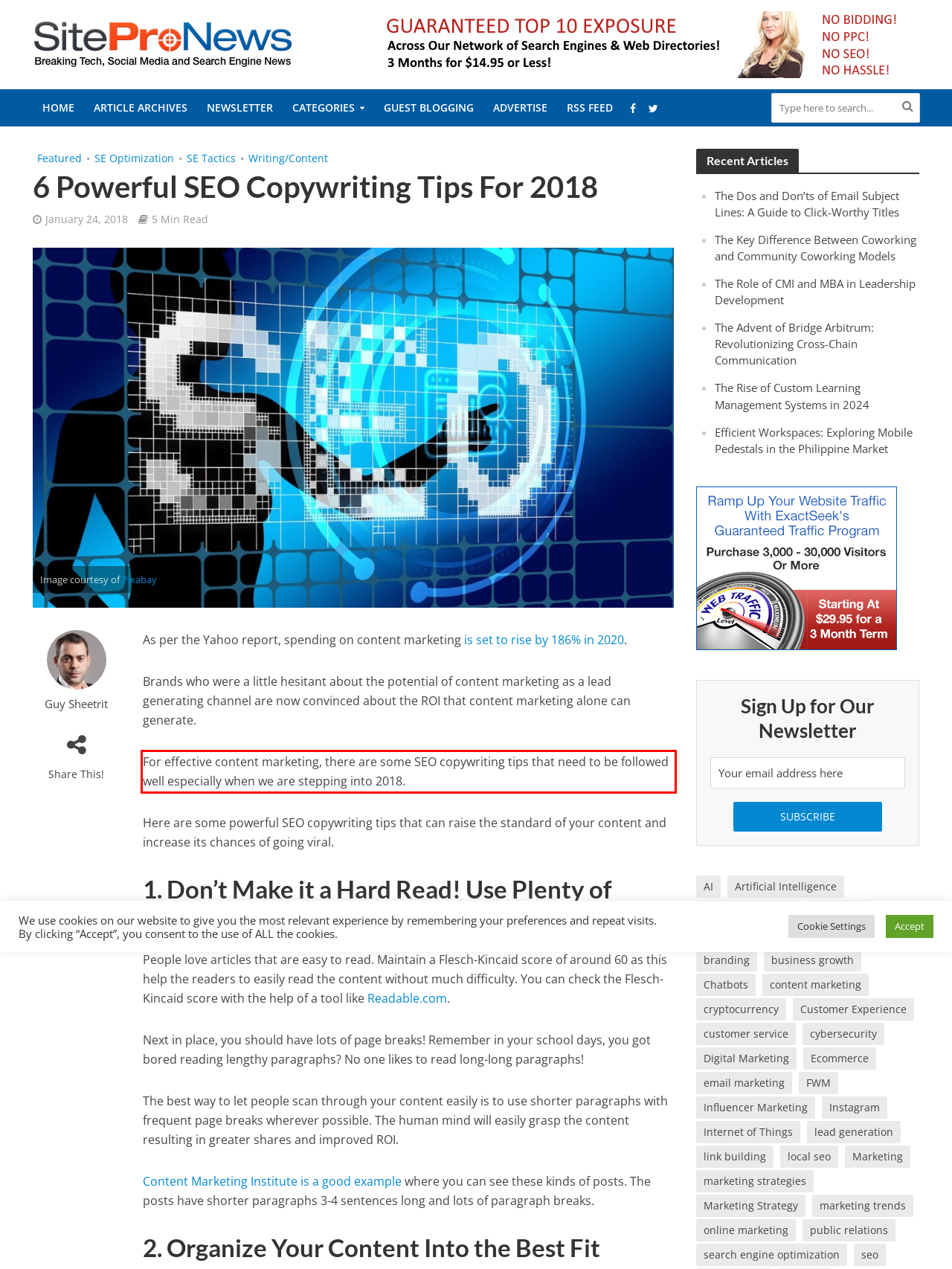Given a screenshot of a webpage containing a red bounding box, perform OCR on the text within this red bounding box and provide the text content.

For effective content marketing, there are some SEO copywriting tips that need to be followed well especially when we are stepping into 2018.